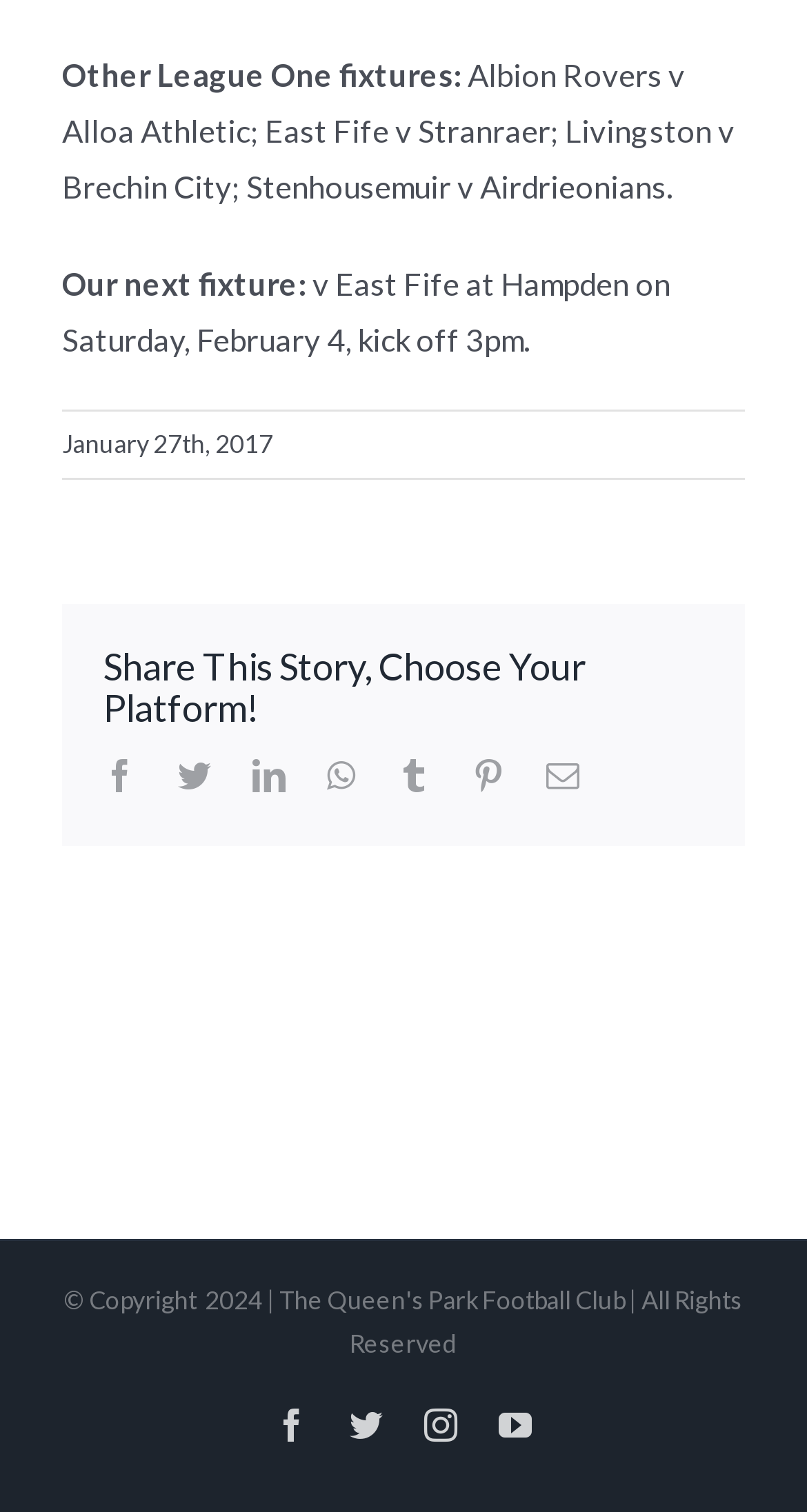Refer to the image and answer the question with as much detail as possible: How many social media platforms are available to share the story?

I counted the number of social media links available in the 'Share This Story, Choose Your Platform!' section, which includes facebook, twitter, linkedin, whatsapp, tumblr, pinterest, and Email, totaling 7 platforms.